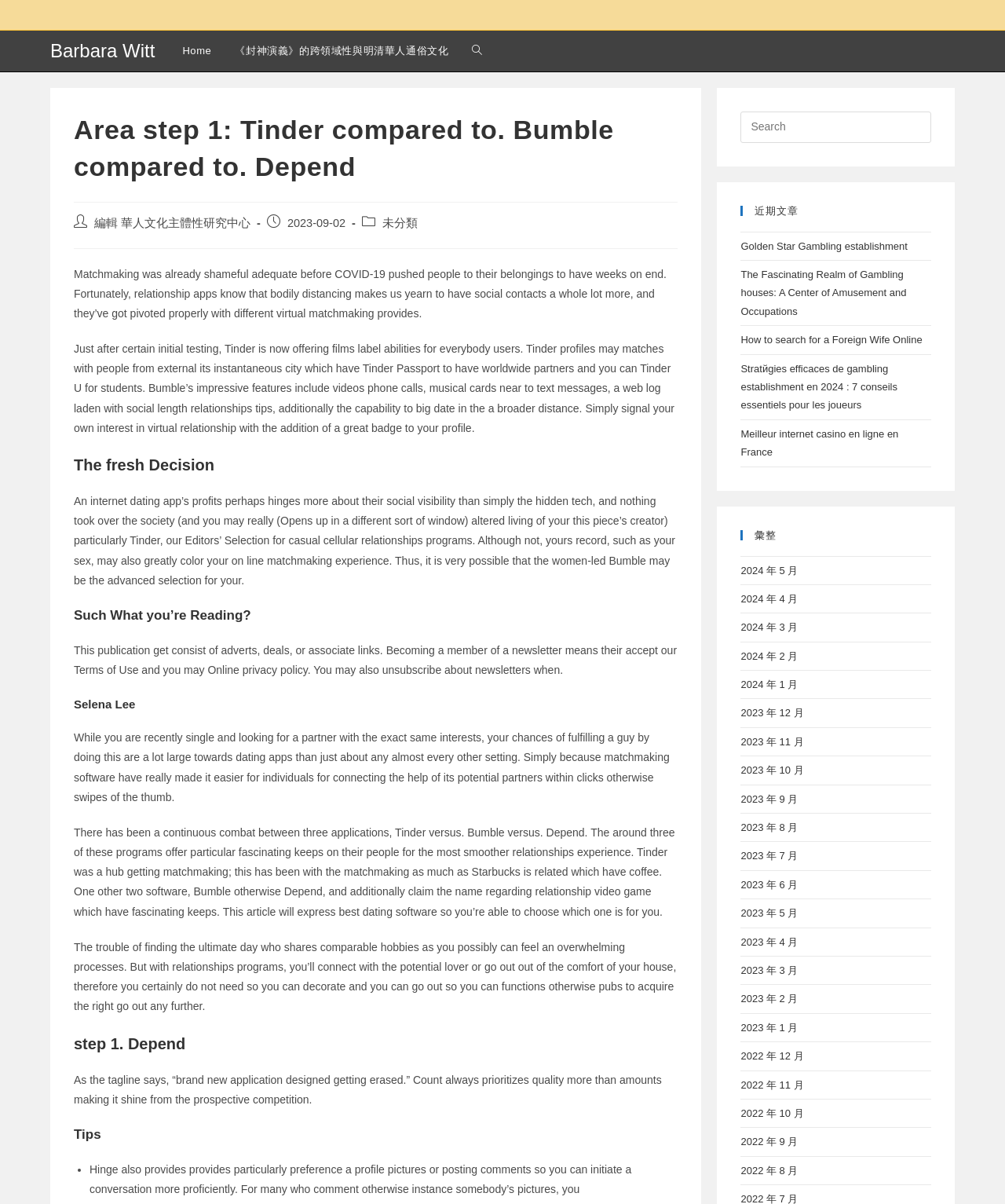How many links are there in the '彙整' section?
Look at the screenshot and respond with a single word or phrase.

17